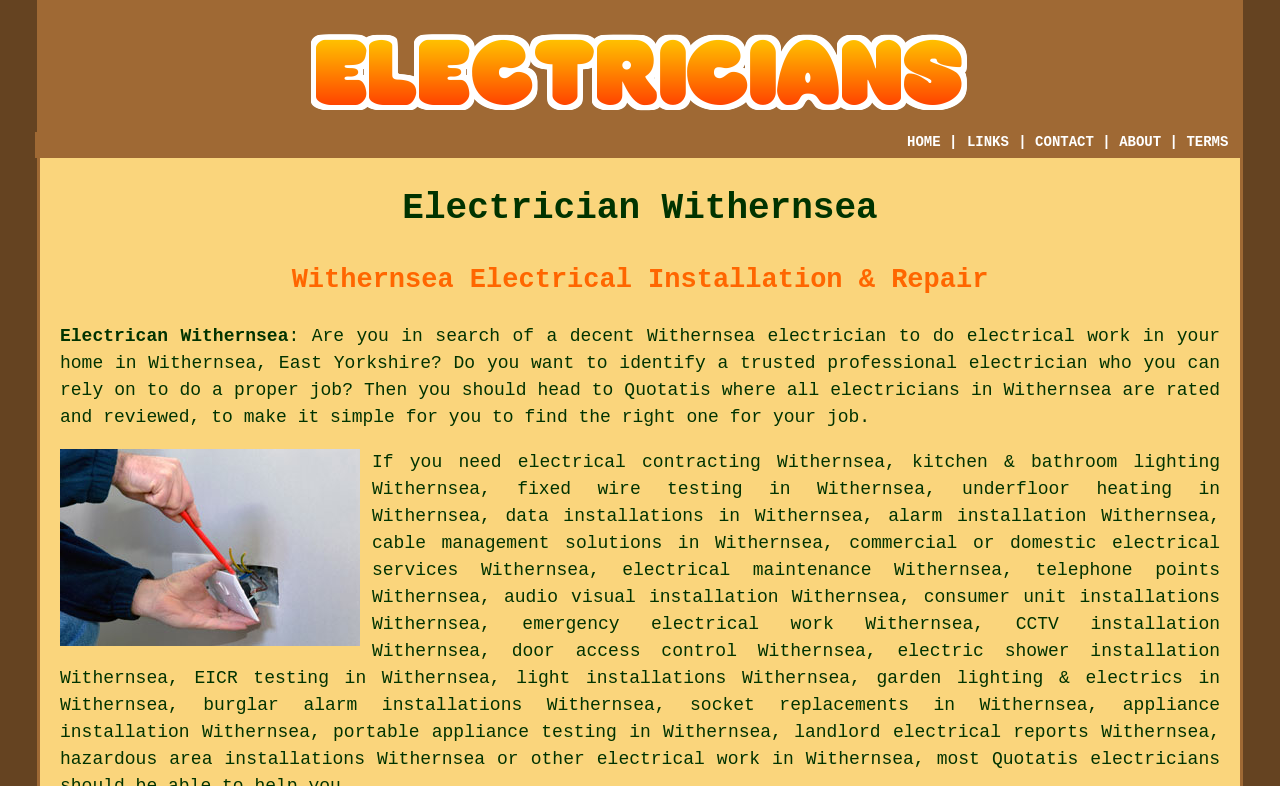Give a one-word or short phrase answer to this question: 
How can users find a suitable electrician on Quotatis?

By rating and reviewing